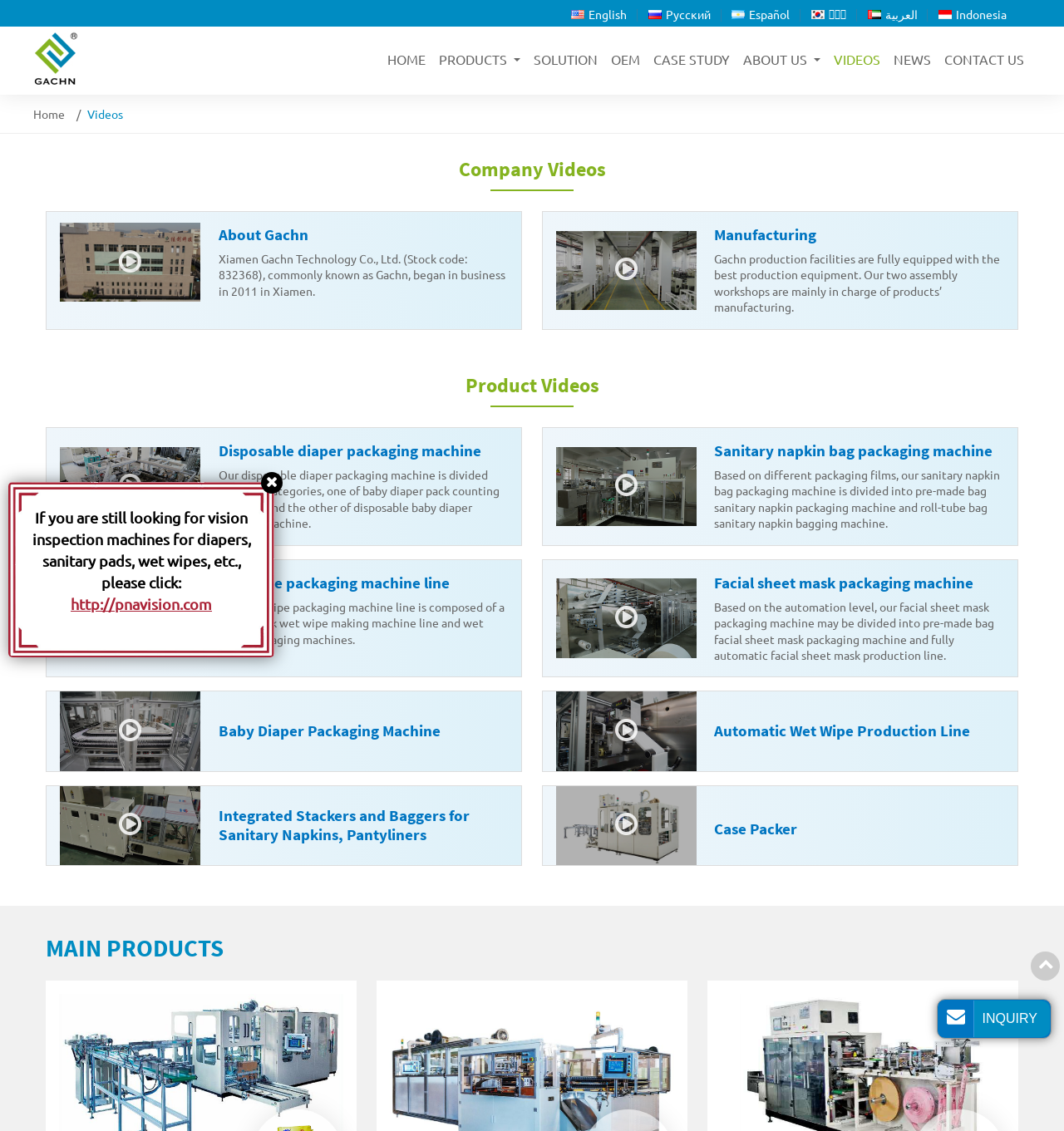Find and indicate the bounding box coordinates of the region you should select to follow the given instruction: "View the About Gachn page".

[0.056, 0.187, 0.478, 0.276]